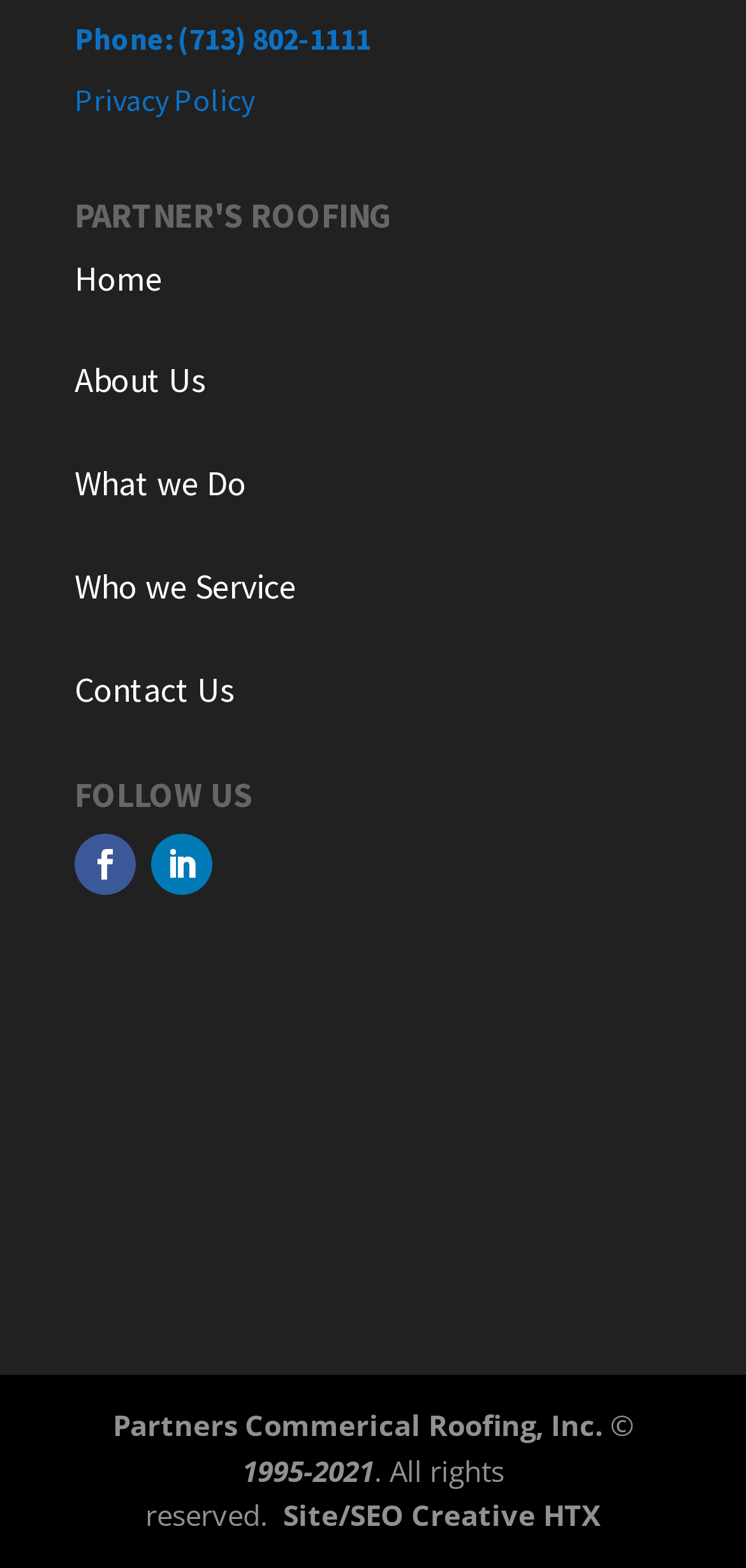Determine the bounding box of the UI component based on this description: "Follow". The bounding box coordinates should be four float values between 0 and 1, i.e., [left, top, right, bottom].

[0.1, 0.531, 0.182, 0.57]